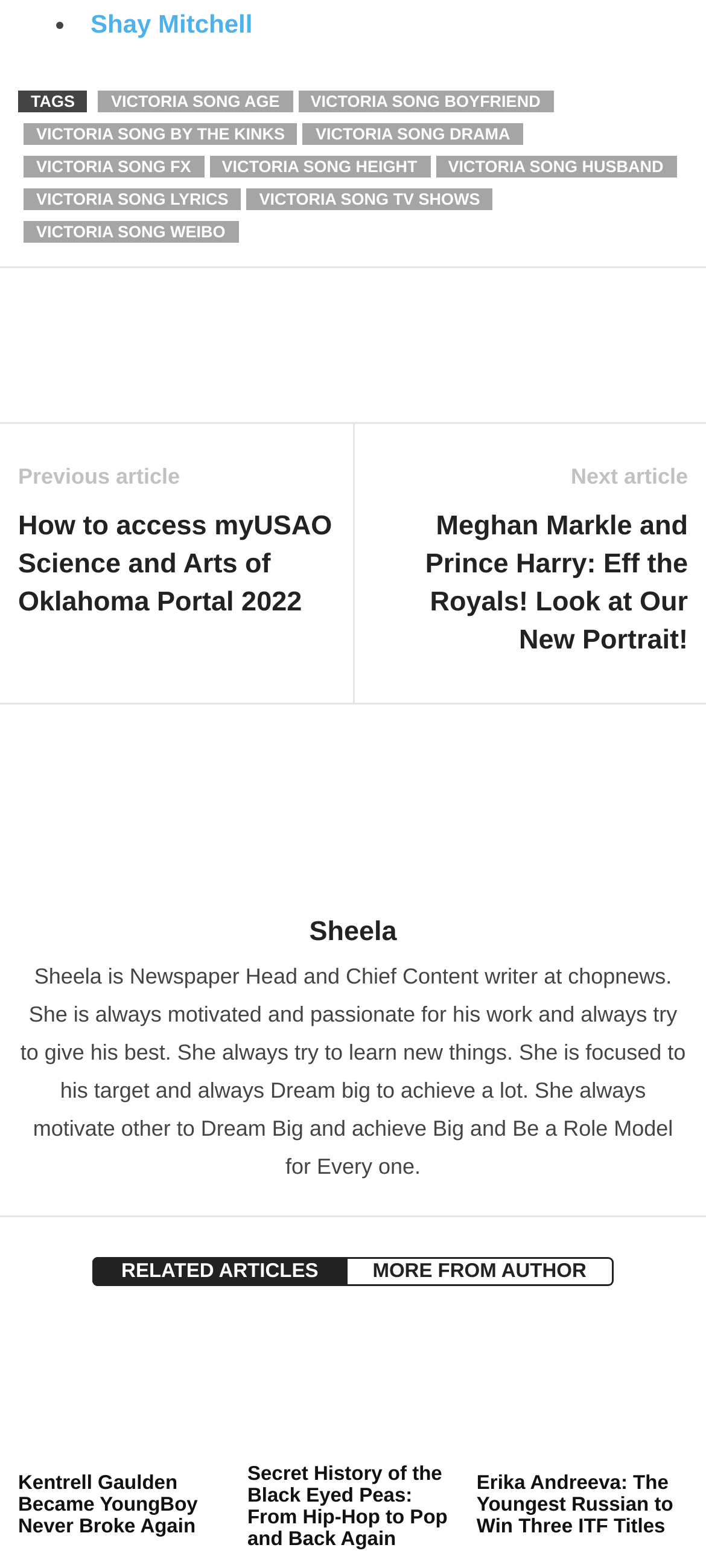Determine the bounding box coordinates of the target area to click to execute the following instruction: "Read about Victoria Song's age."

[0.139, 0.057, 0.414, 0.071]